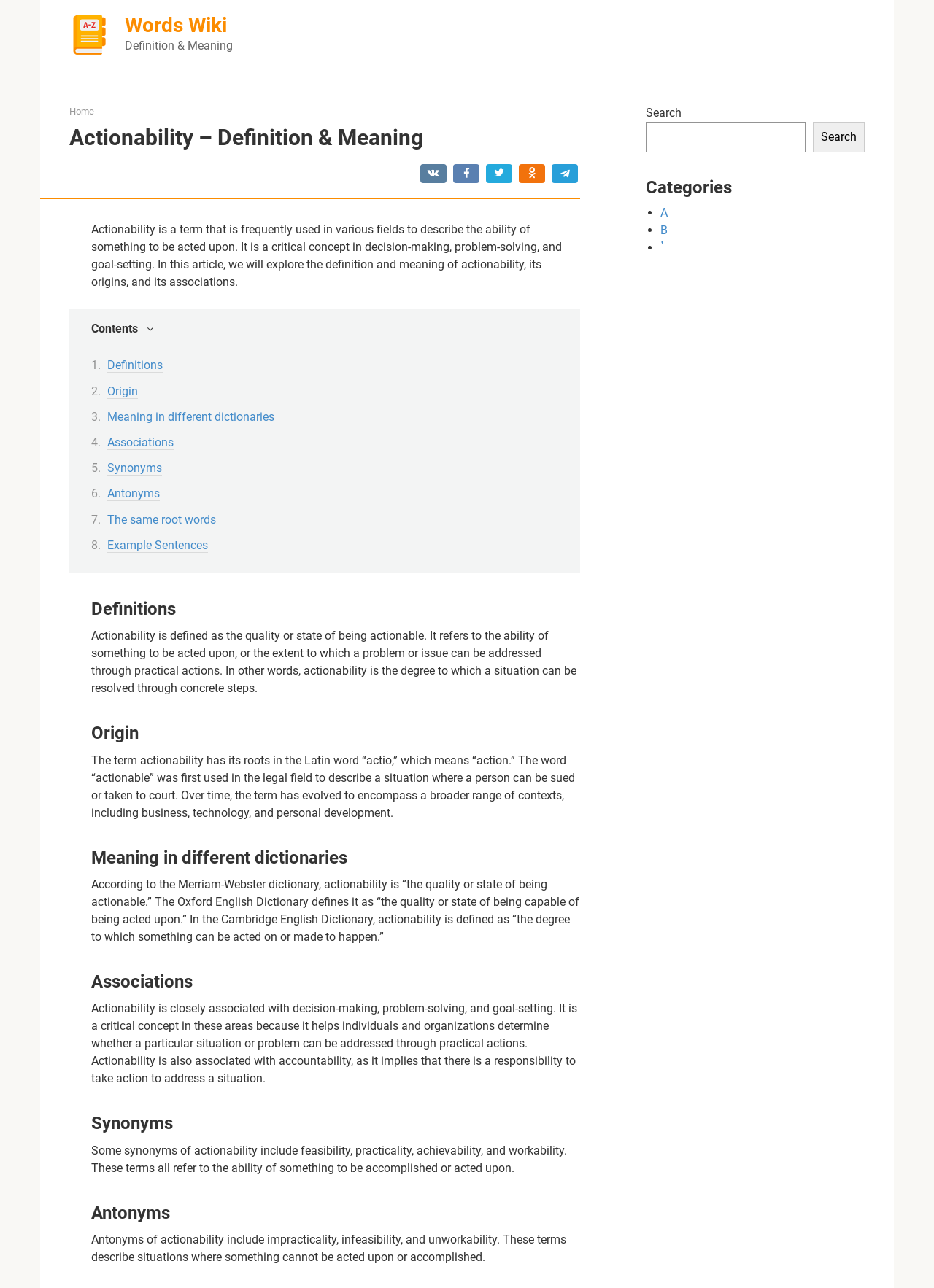Find the primary header on the webpage and provide its text.

Actionability – Definition & Meaning